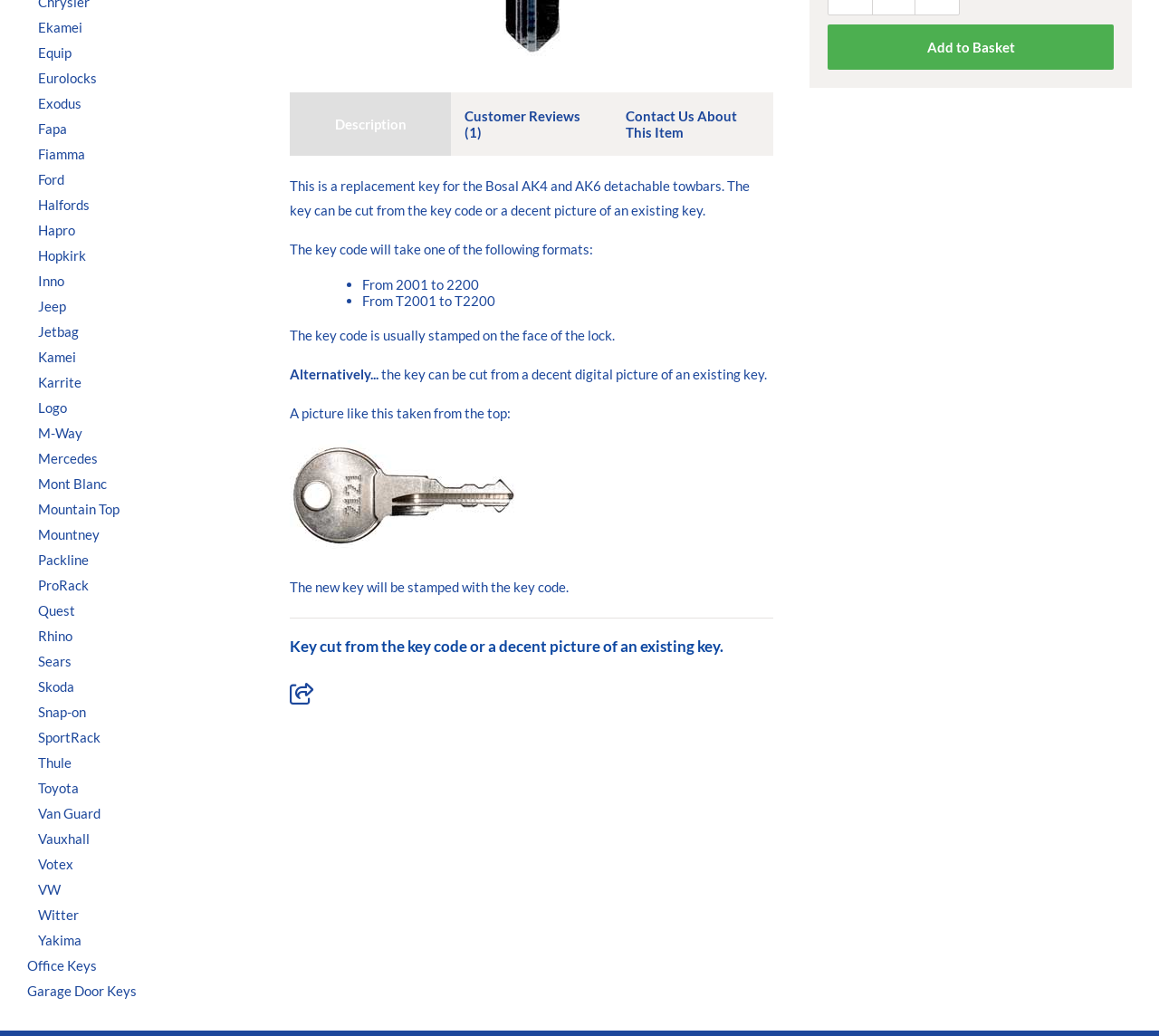Using the webpage screenshot and the element description title="Tell a Friend", determine the bounding box coordinates. Specify the coordinates in the format (top-left x, top-left y, bottom-right x, bottom-right y) with values ranging from 0 to 1.

[0.25, 0.661, 0.271, 0.682]